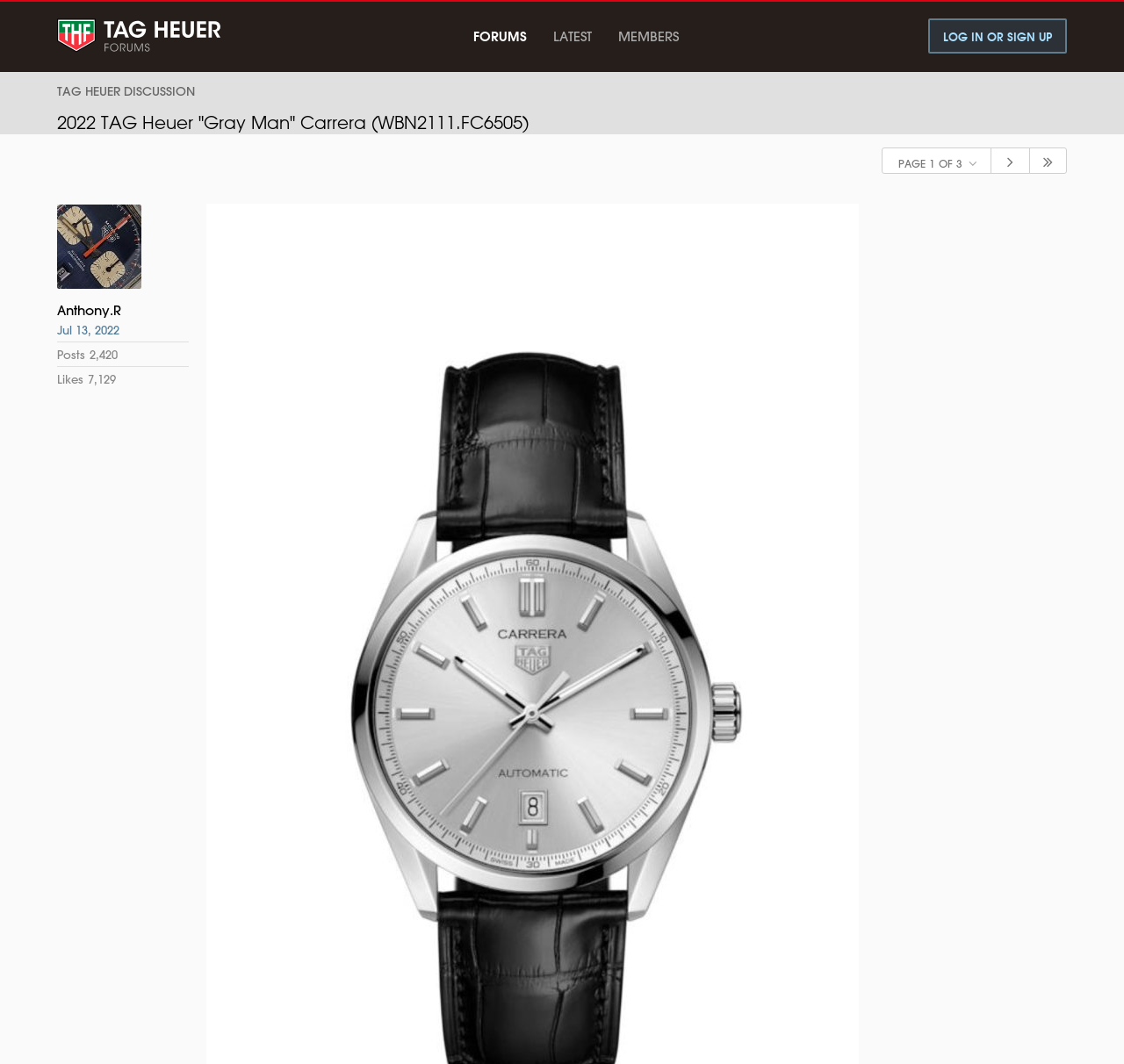Refer to the image and offer a detailed explanation in response to the question: How many posts does Anthony.R have?

I found this information from the DescriptionListDetail which shows the number of posts made by Anthony.R.